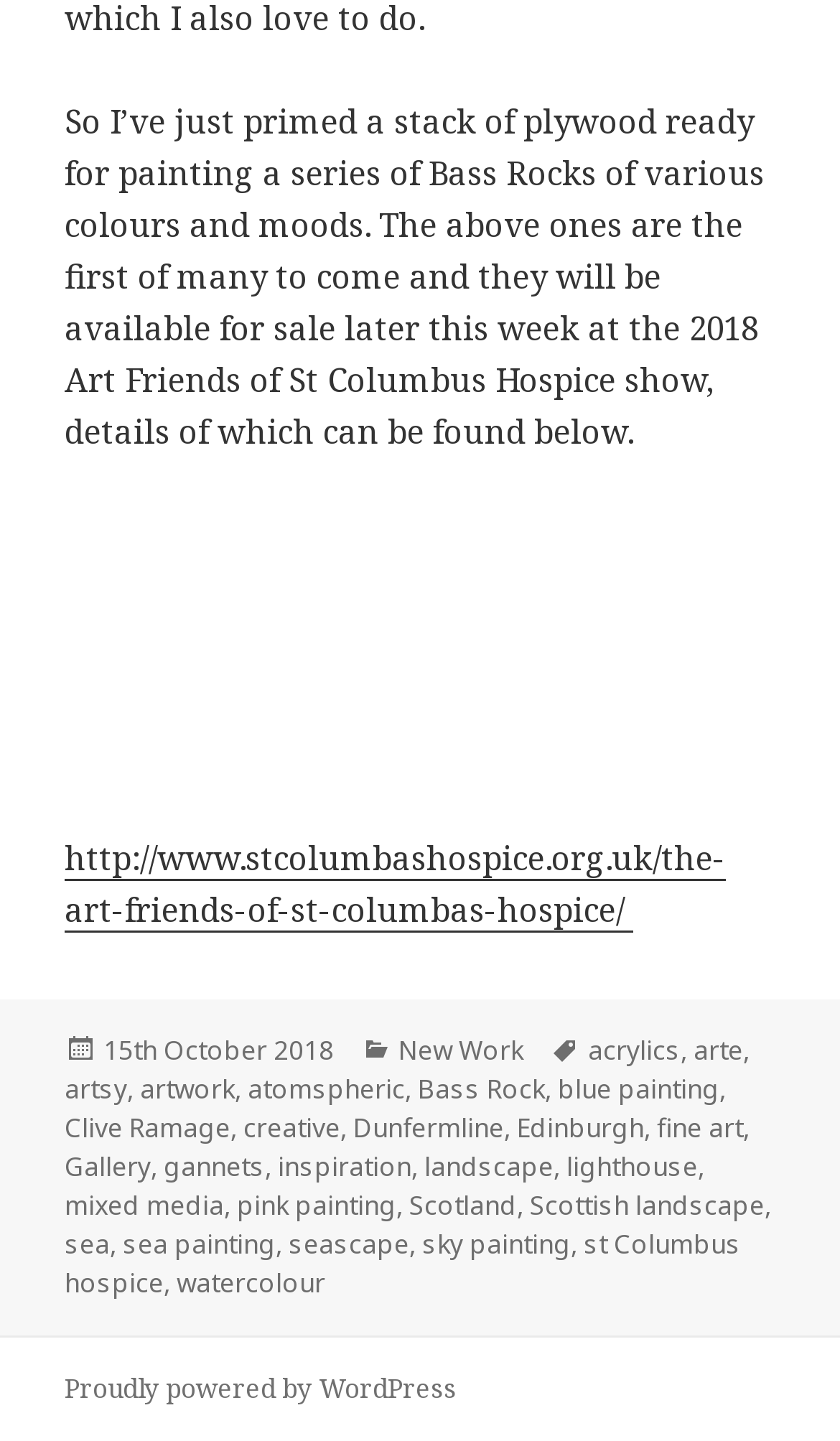Using the provided description 15th October 201815th October 2018, find the bounding box coordinates for the UI element. Provide the coordinates in (top-left x, top-left y, bottom-right x, bottom-right y) format, ensuring all values are between 0 and 1.

[0.123, 0.715, 0.397, 0.742]